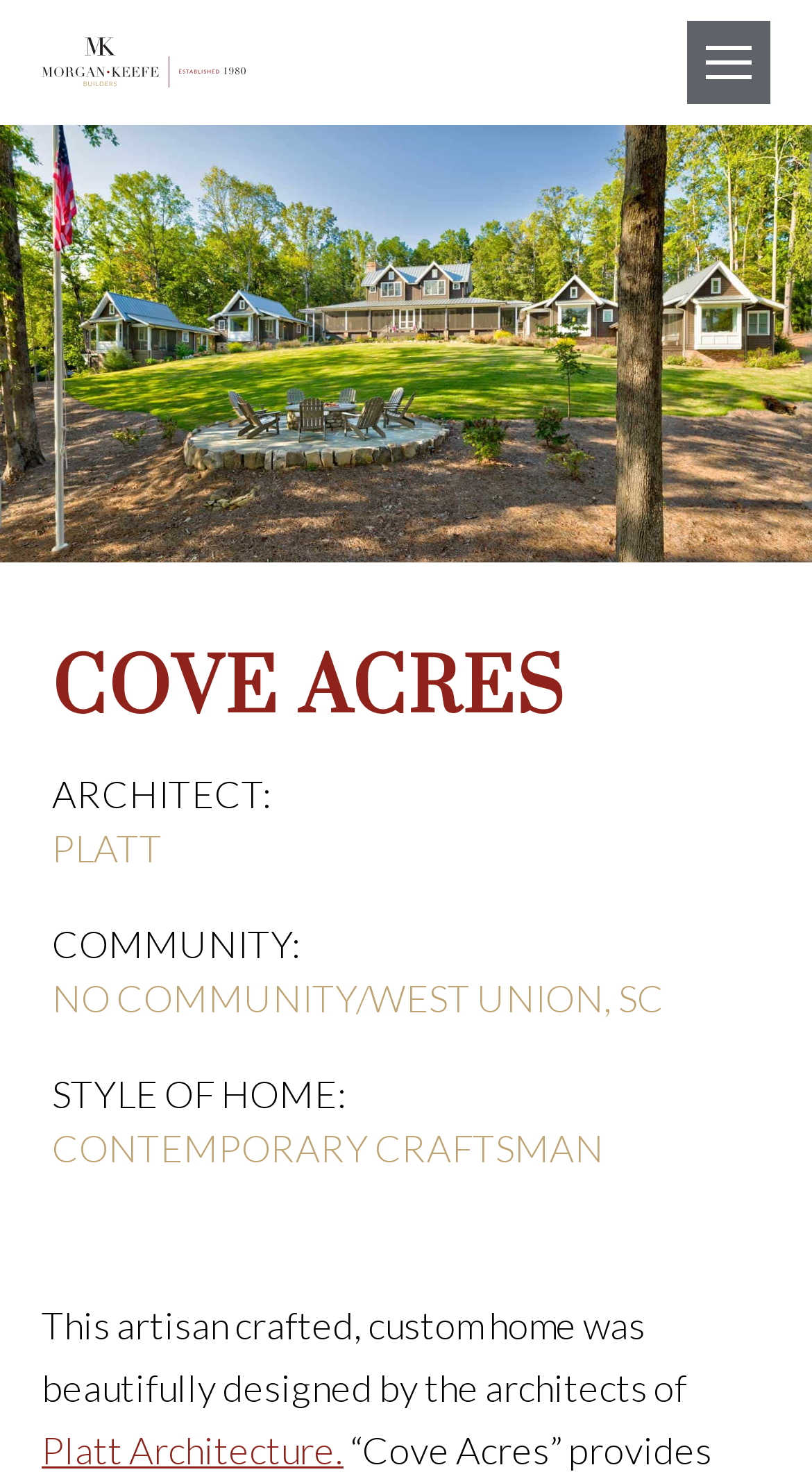Determine the bounding box coordinates of the UI element described by: "Platt Architecture.".

[0.051, 0.964, 0.423, 0.995]